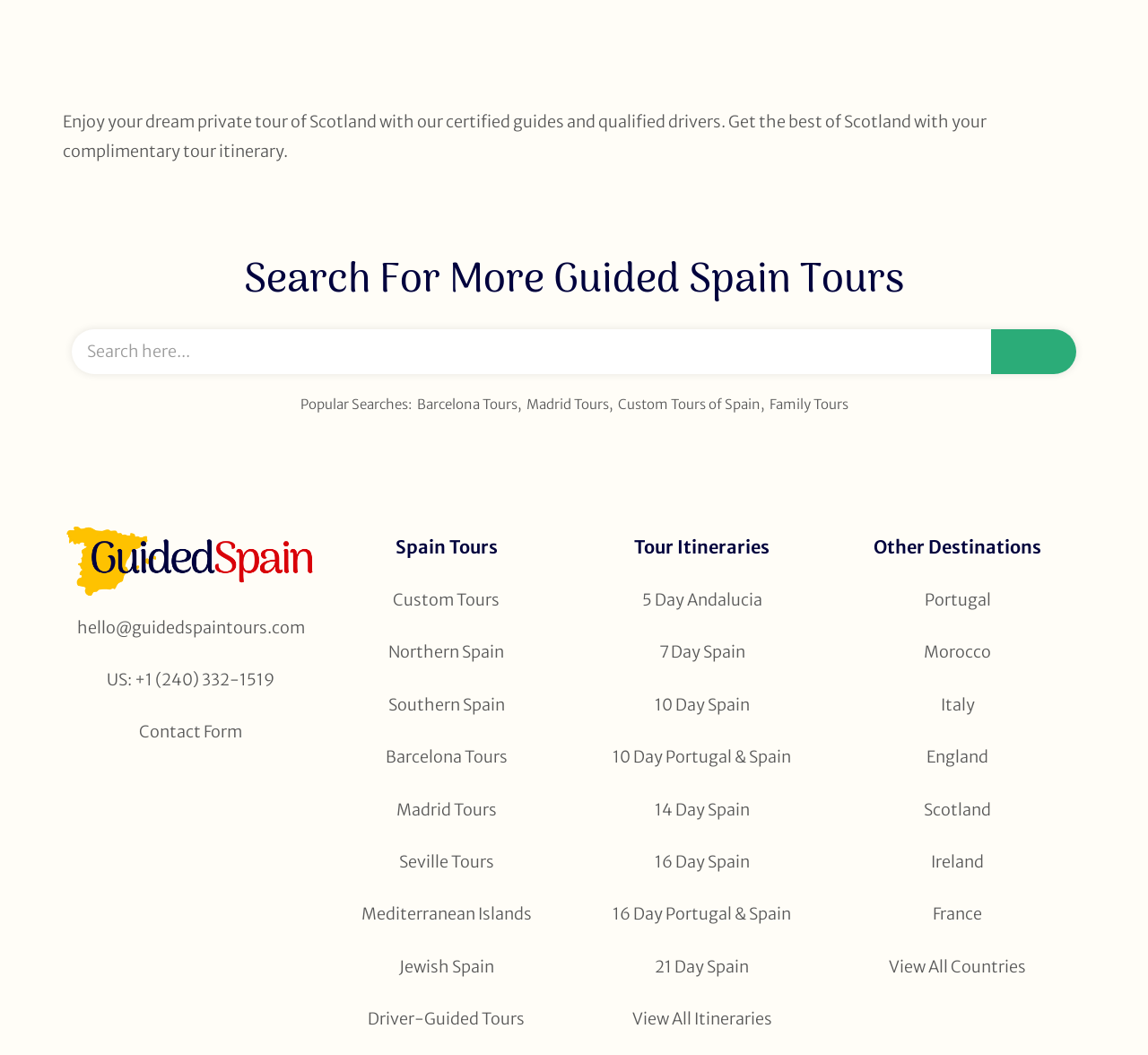Respond to the following question with a brief word or phrase:
What is the phone number listed on the webpage?

+1 (240) 332-1519